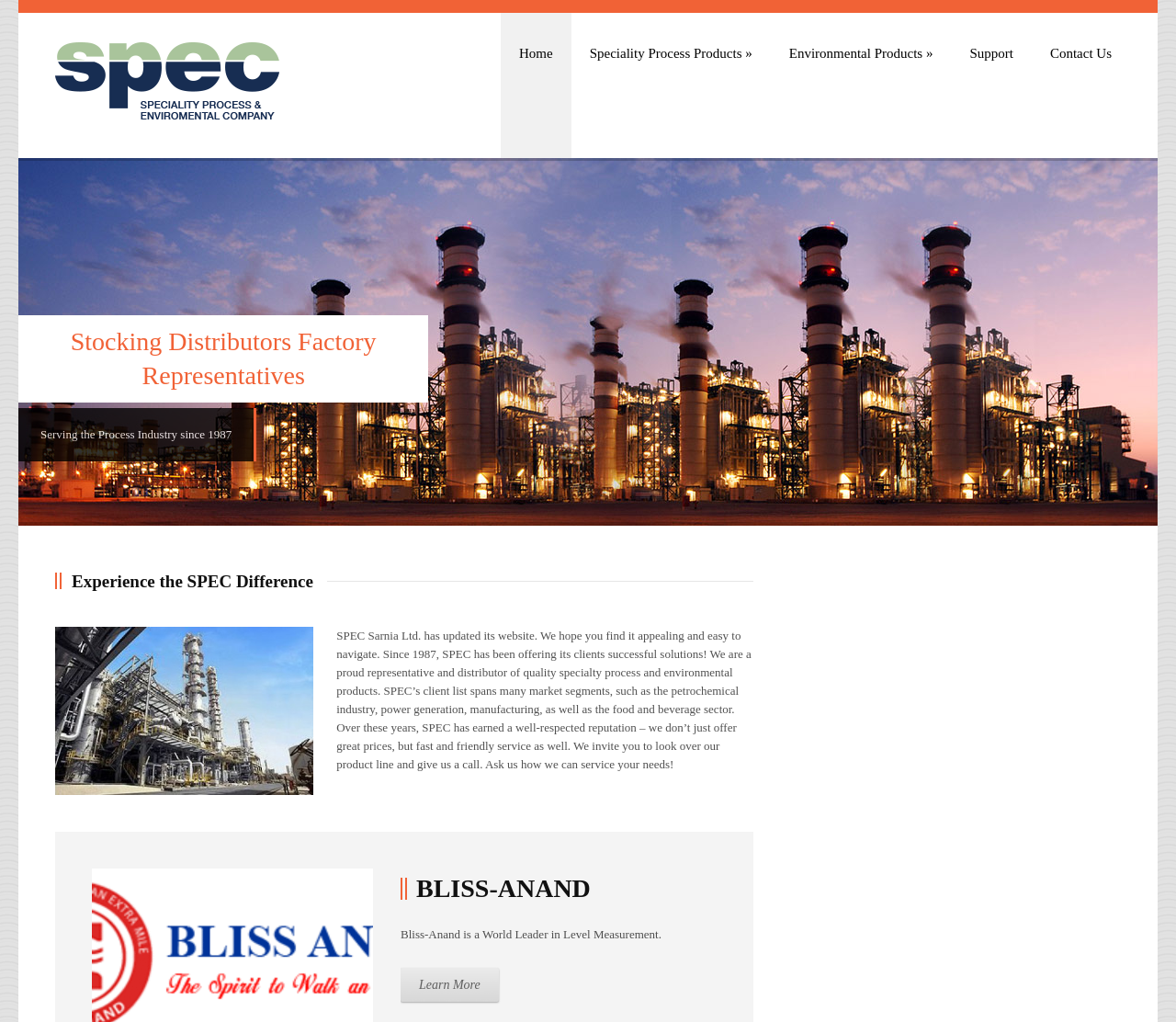Please determine the bounding box coordinates for the UI element described as: "Learn More".

[0.341, 0.947, 0.424, 0.98]